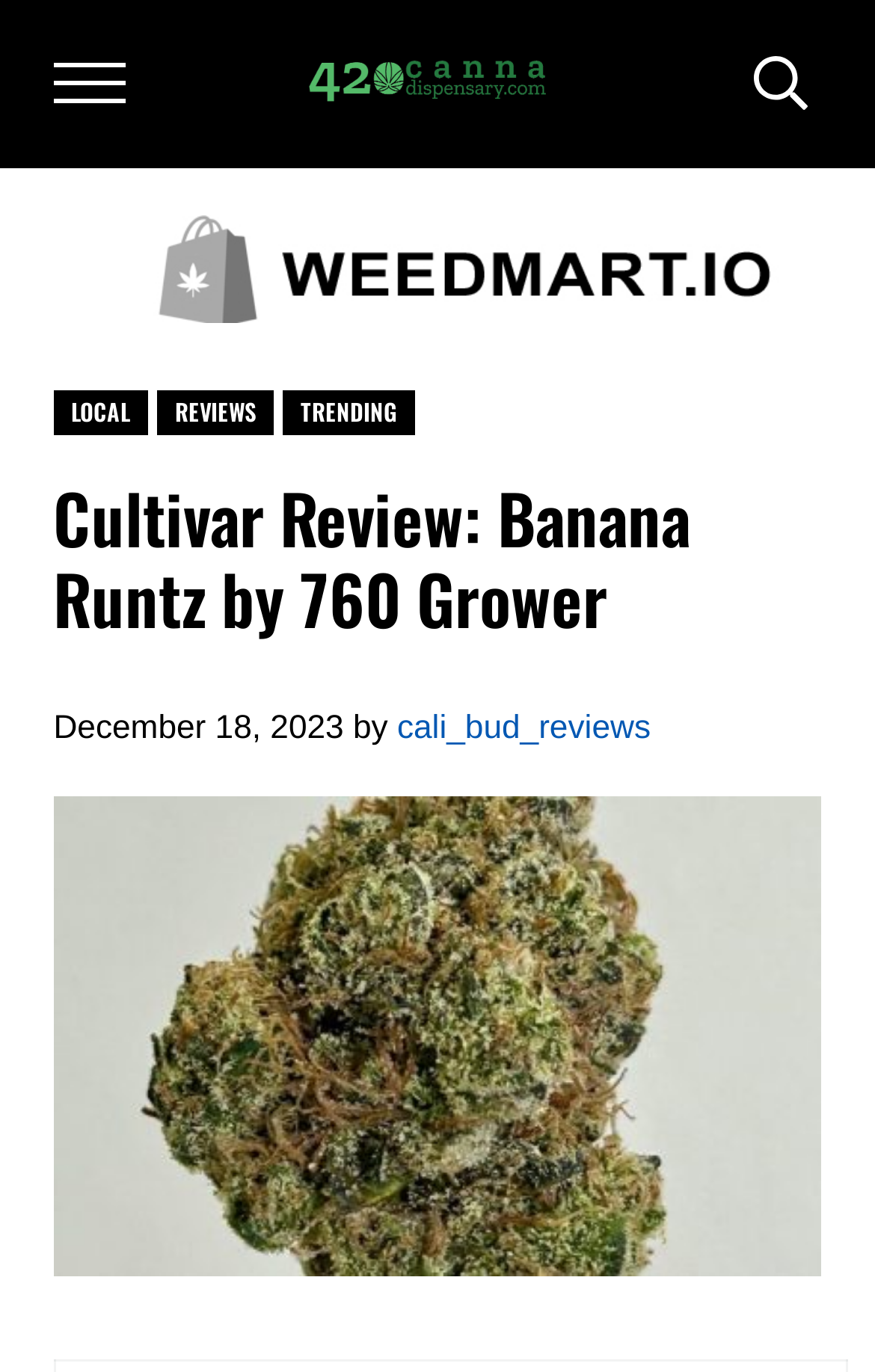What is the name of the website?
Look at the image and answer the question with a single word or phrase.

420cannadispensary.com